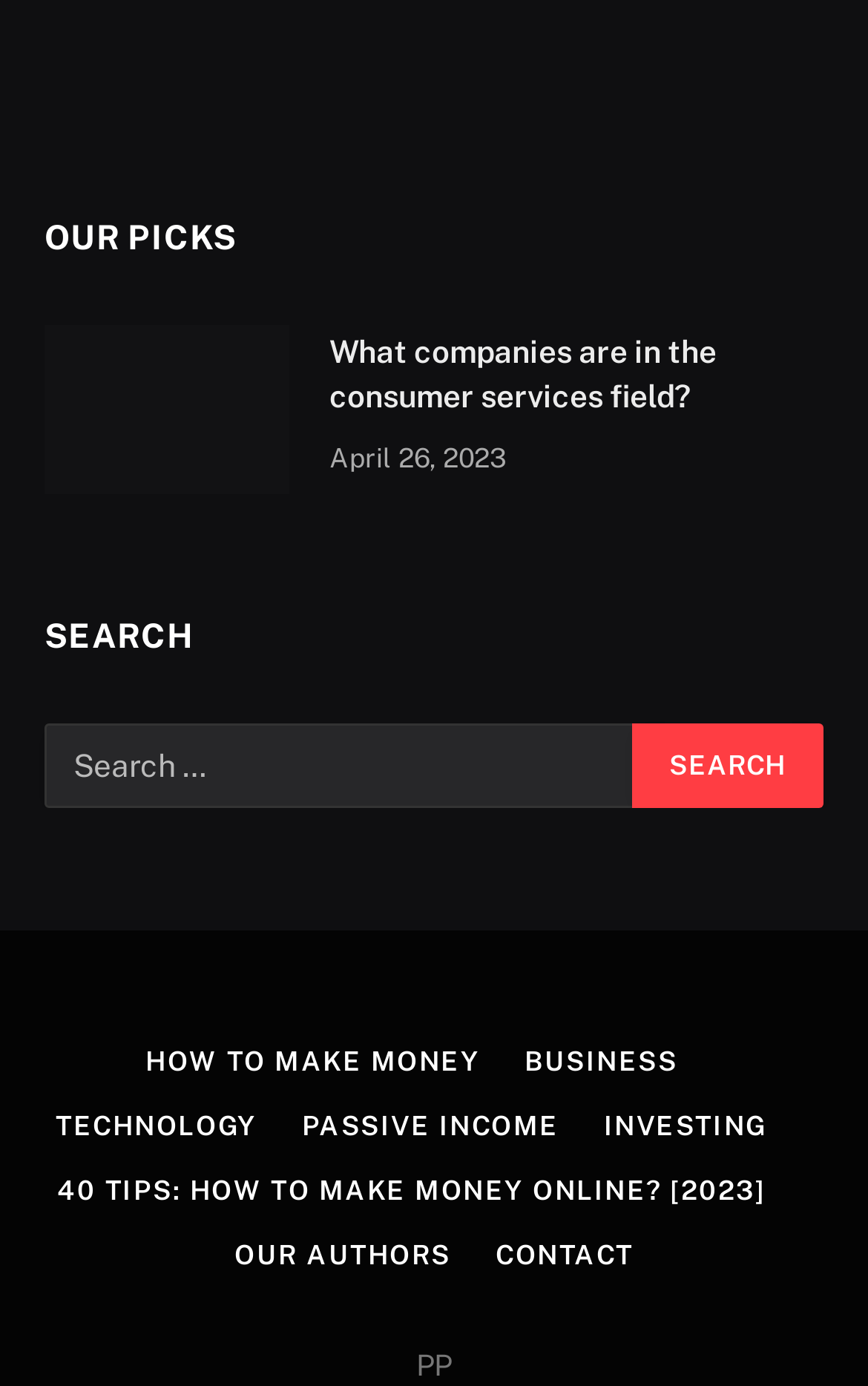Please identify the bounding box coordinates of the element I should click to complete this instruction: 'learn about companies in the consumer services field'. The coordinates should be given as four float numbers between 0 and 1, like this: [left, top, right, bottom].

[0.379, 0.241, 0.826, 0.299]